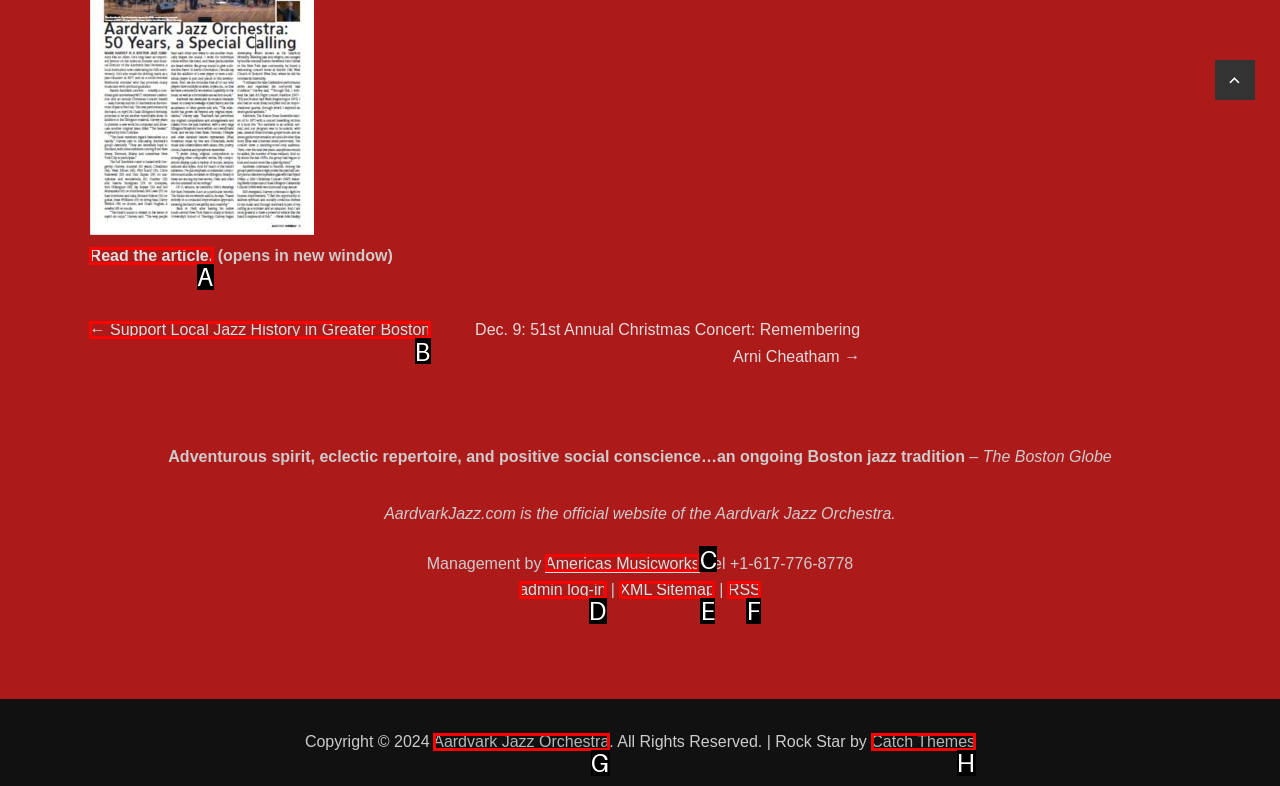Select the appropriate HTML element that needs to be clicked to execute the following task: Go to previous post. Respond with the letter of the option.

B